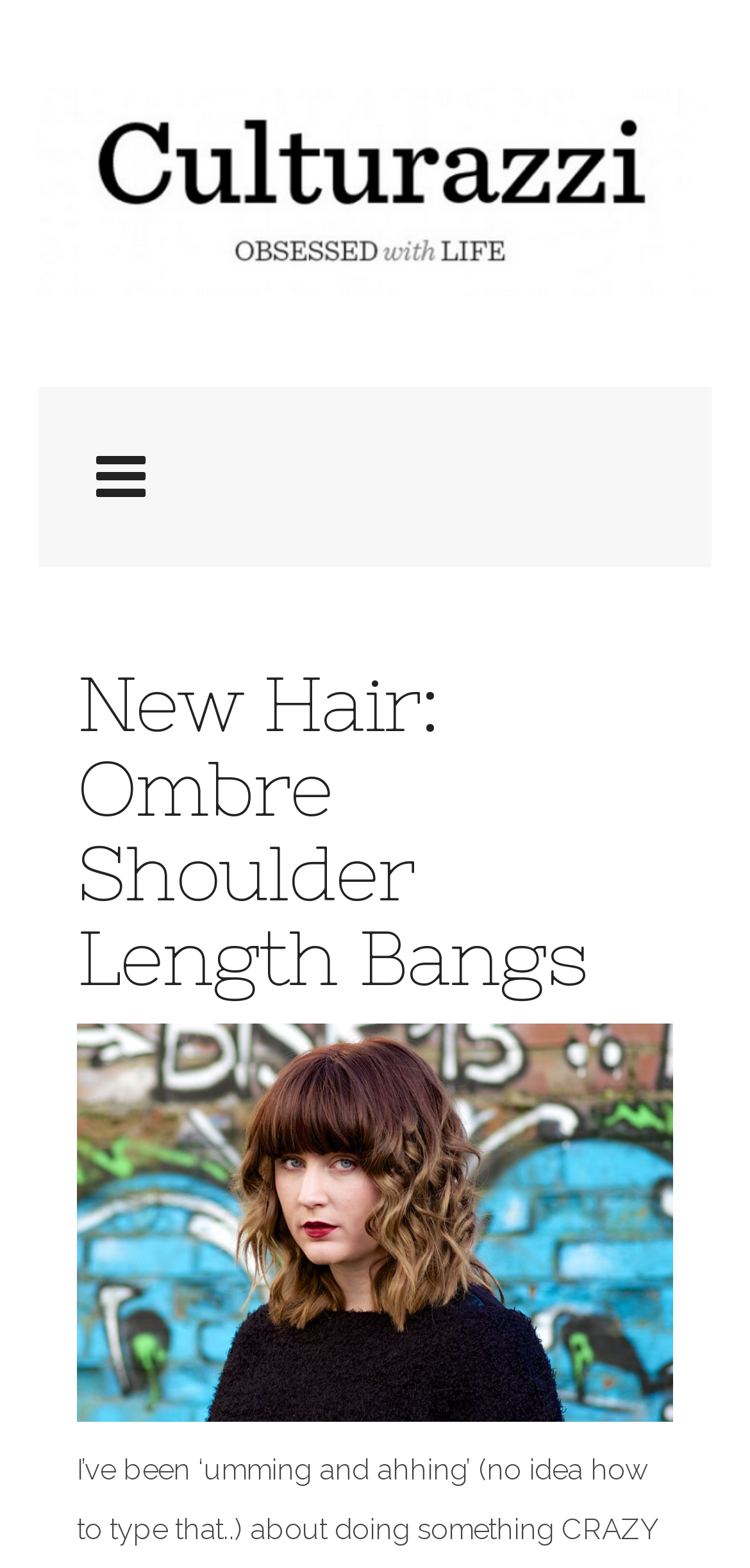Describe all visible elements and their arrangement on the webpage.

The webpage is a fashion, beauty, and style blog, with a focus on the author's new hair. At the top of the page, there is a large heading that reads "Culturazzi", which is also a link. Below this heading, there are three links: "Home", "About", and "Contact", arranged horizontally in a row.

Further down the page, there is a header section that contains a heading that reads "New Hair: Ombre Shoulder Length Bangs". This heading is centered and takes up a significant portion of the page.

Below the header, there is a large image that takes up most of the page, labeled "HeadShot Look 1". This image is likely a photo of the author's new hair, showcasing the ombre shoulder-length style with bangs. The image is positioned in the center of the page, with a slight margin on the left and right sides.

Overall, the webpage has a simple and clean layout, with a focus on showcasing the author's new hair style through a prominent image and descriptive headings.